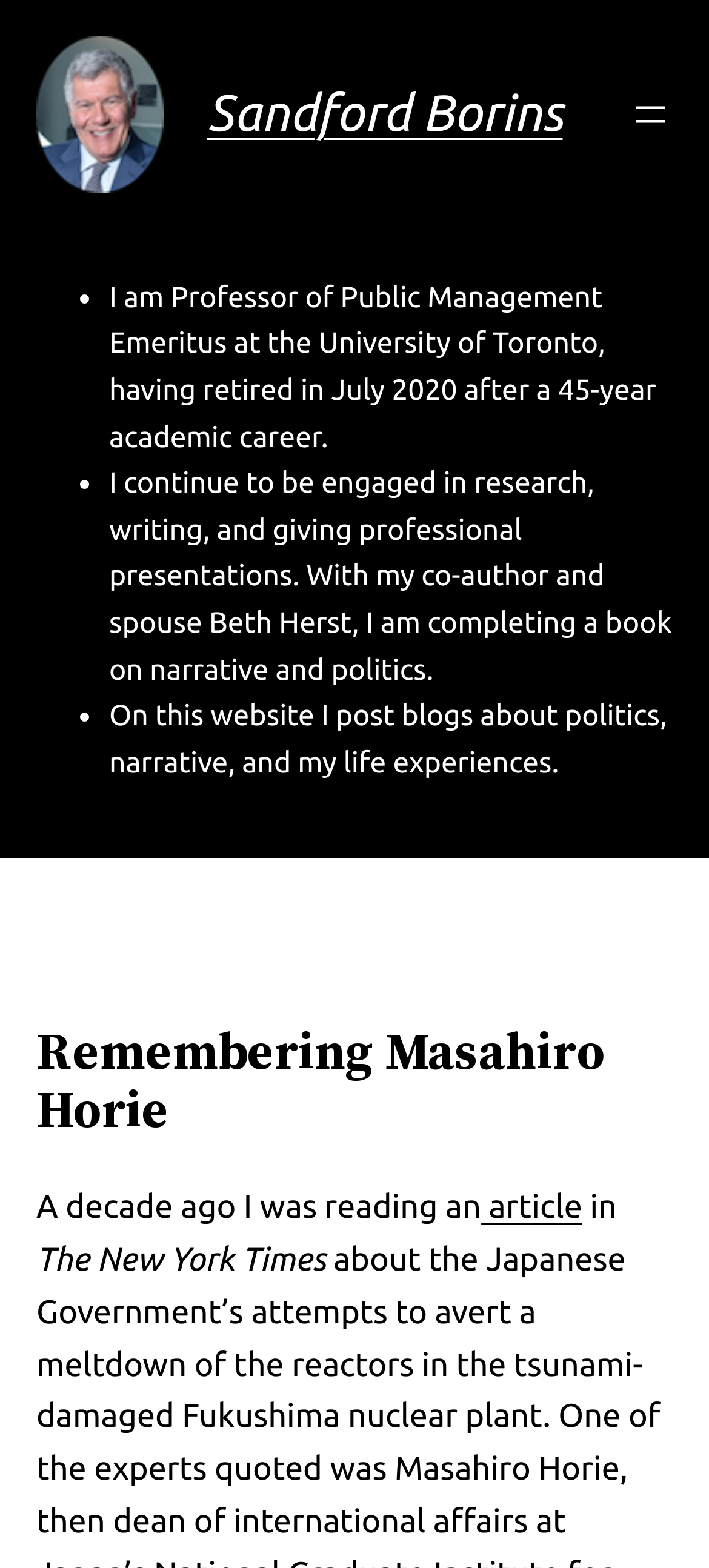What is the purpose of the author's website?
Carefully analyze the image and provide a thorough answer to the question.

The author's website is used for posting blogs about politics, narrative, and their life experiences, as mentioned in the text 'On this website I post blogs about politics, narrative, and my life experiences.'